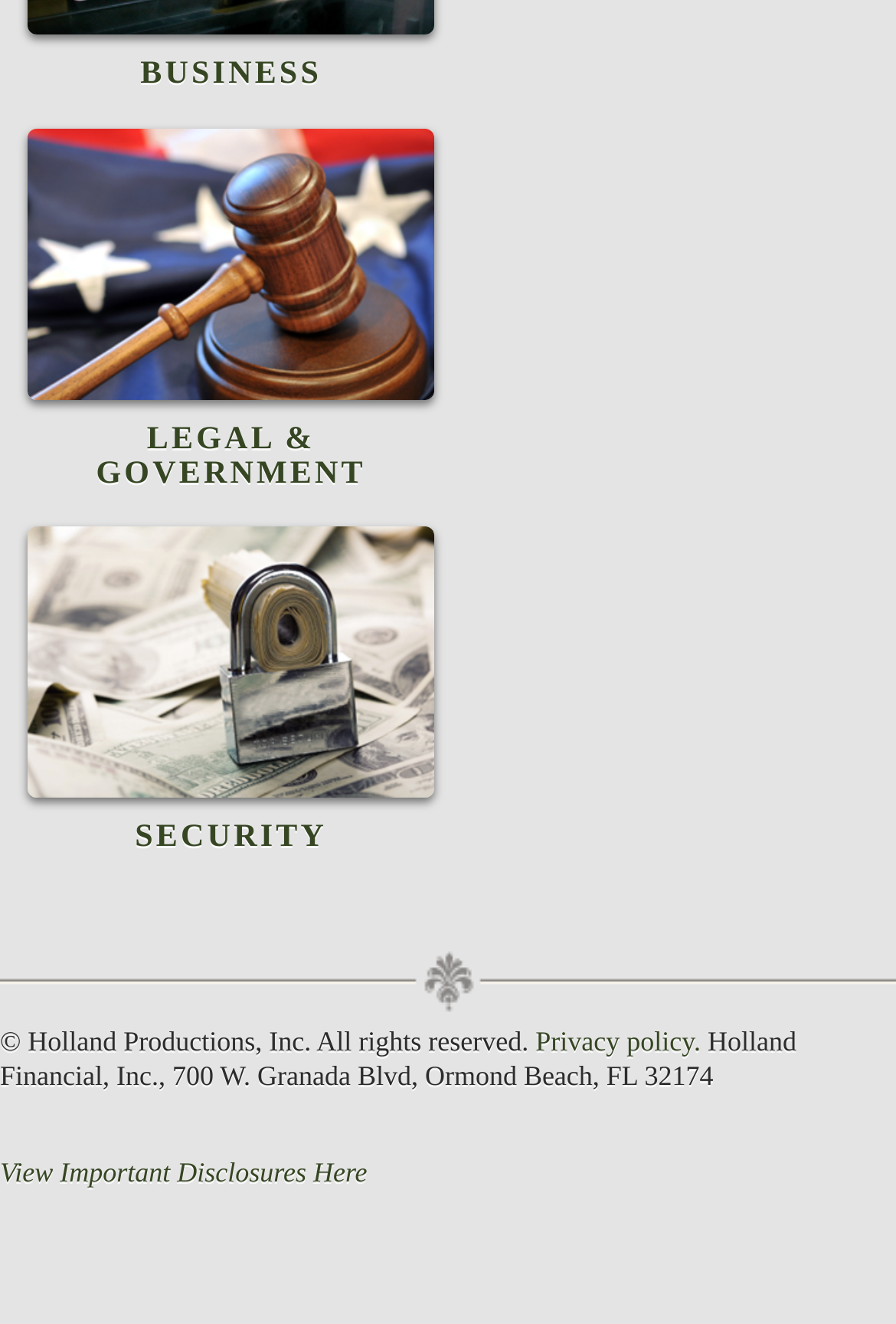What is the purpose of the 'View Important Disclosures Here' link?
Refer to the image and provide a concise answer in one word or phrase.

To view important disclosures